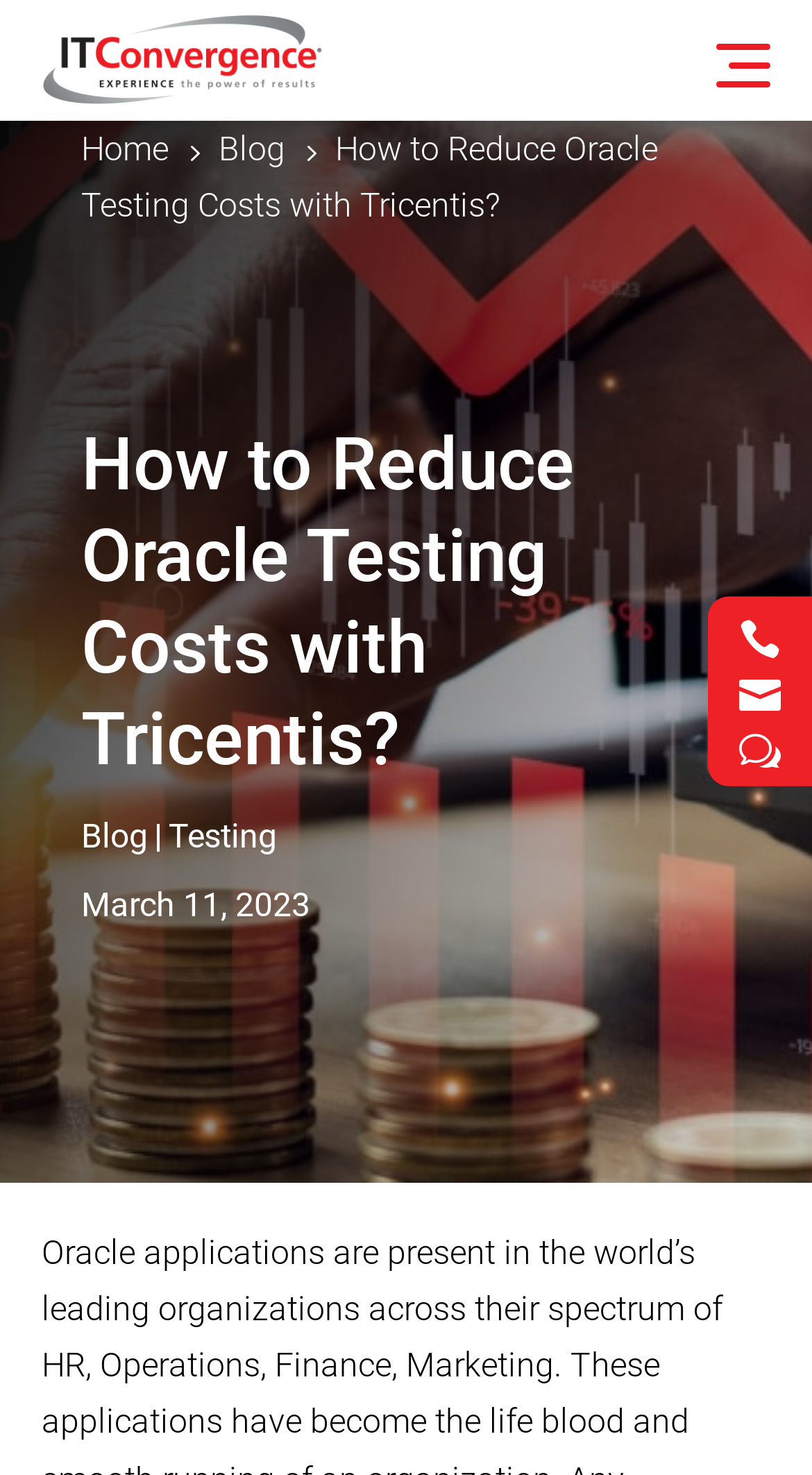Refer to the image and offer a detailed explanation in response to the question: How many navigation links are there?

There are two navigation links located at the top of the webpage, which are 'Home' and 'Blog'.